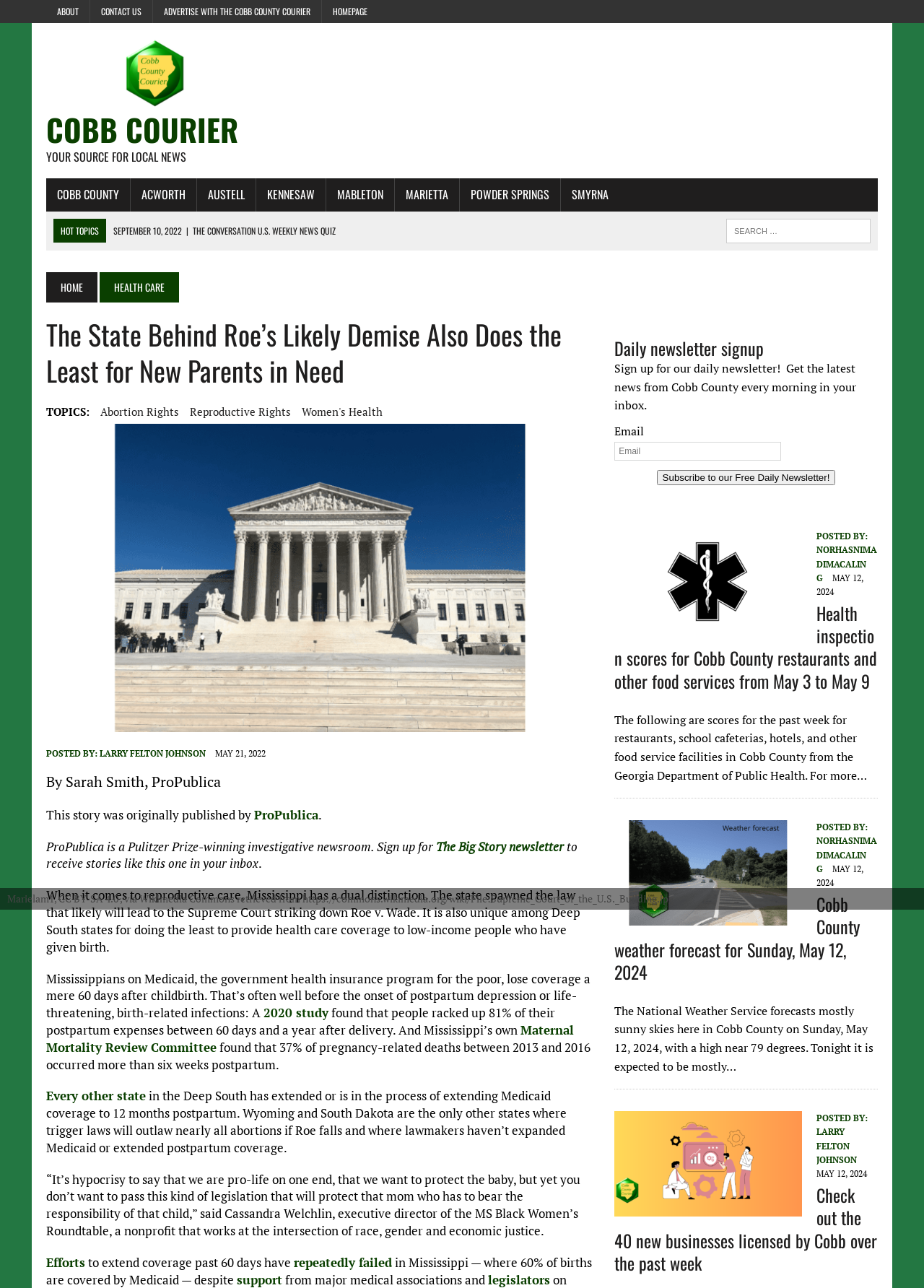Pinpoint the bounding box coordinates of the clickable element needed to complete the instruction: "Subscribe to the daily newsletter". The coordinates should be provided as four float numbers between 0 and 1: [left, top, right, bottom].

[0.711, 0.365, 0.904, 0.376]